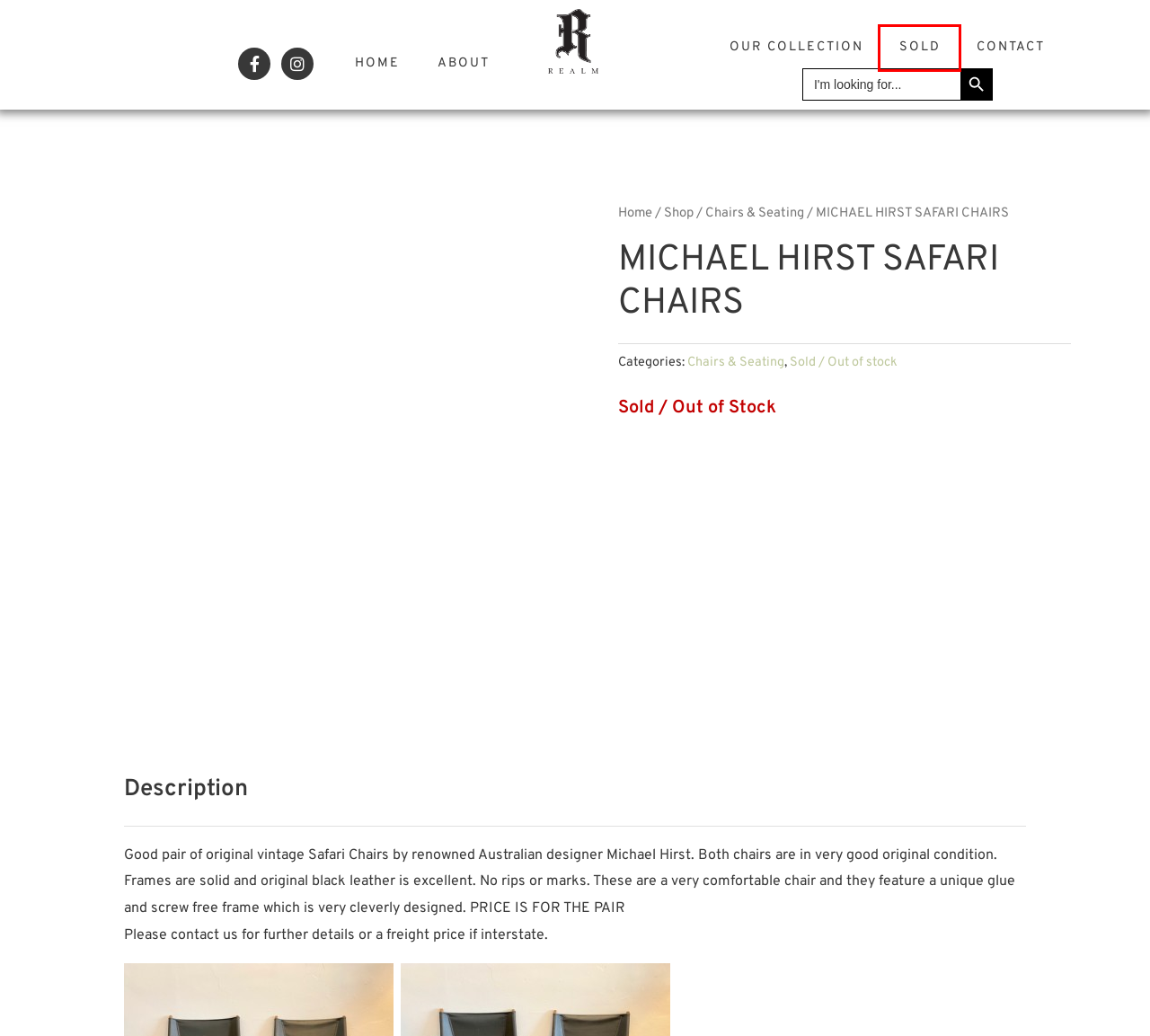You have a screenshot showing a webpage with a red bounding box around a UI element. Choose the webpage description that best matches the new page after clicking the highlighted element. Here are the options:
A. Sold Archive | Unique Pieces | Realm Vintage
B. Norwood’s Finest Vintage Furniture & Homeware | Realm Vintage
C. Shop Our Collection | Furniture & Homeware | Realm Vintage
D. COMPACT HMV RADIOGRAM - Realm Vintage
E. Chairs & Seating Archives - Realm Vintage
F. Contact Us | 0474 773 520 | Realm Vintage
G. Authentic Furniture Collection | Norwood | Realm Vintage
H. Sold / Out of stock Archives - Realm Vintage

A